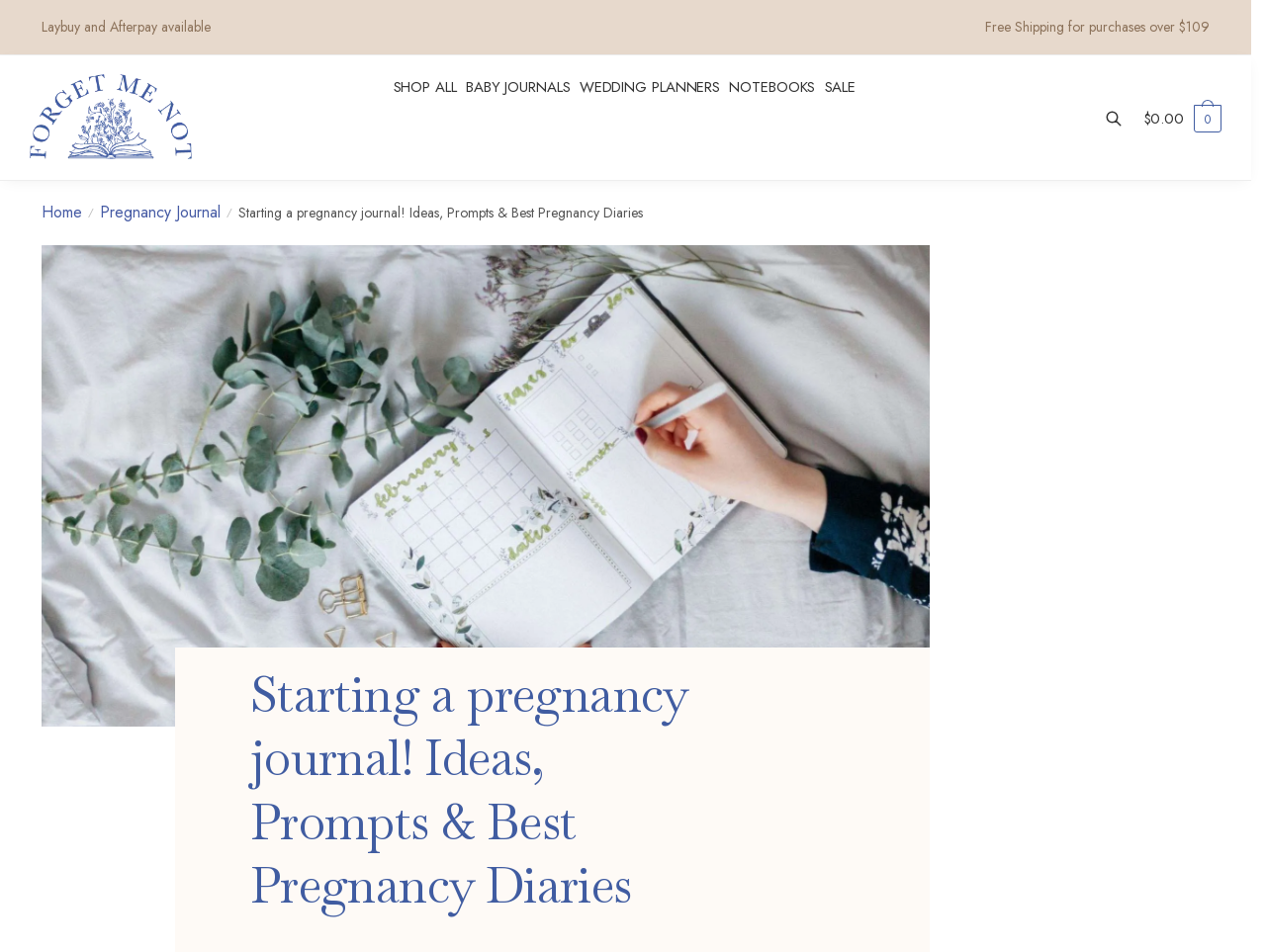What is the name of the company or brand?
Based on the screenshot, provide your answer in one word or phrase.

Forget Me Not Journals